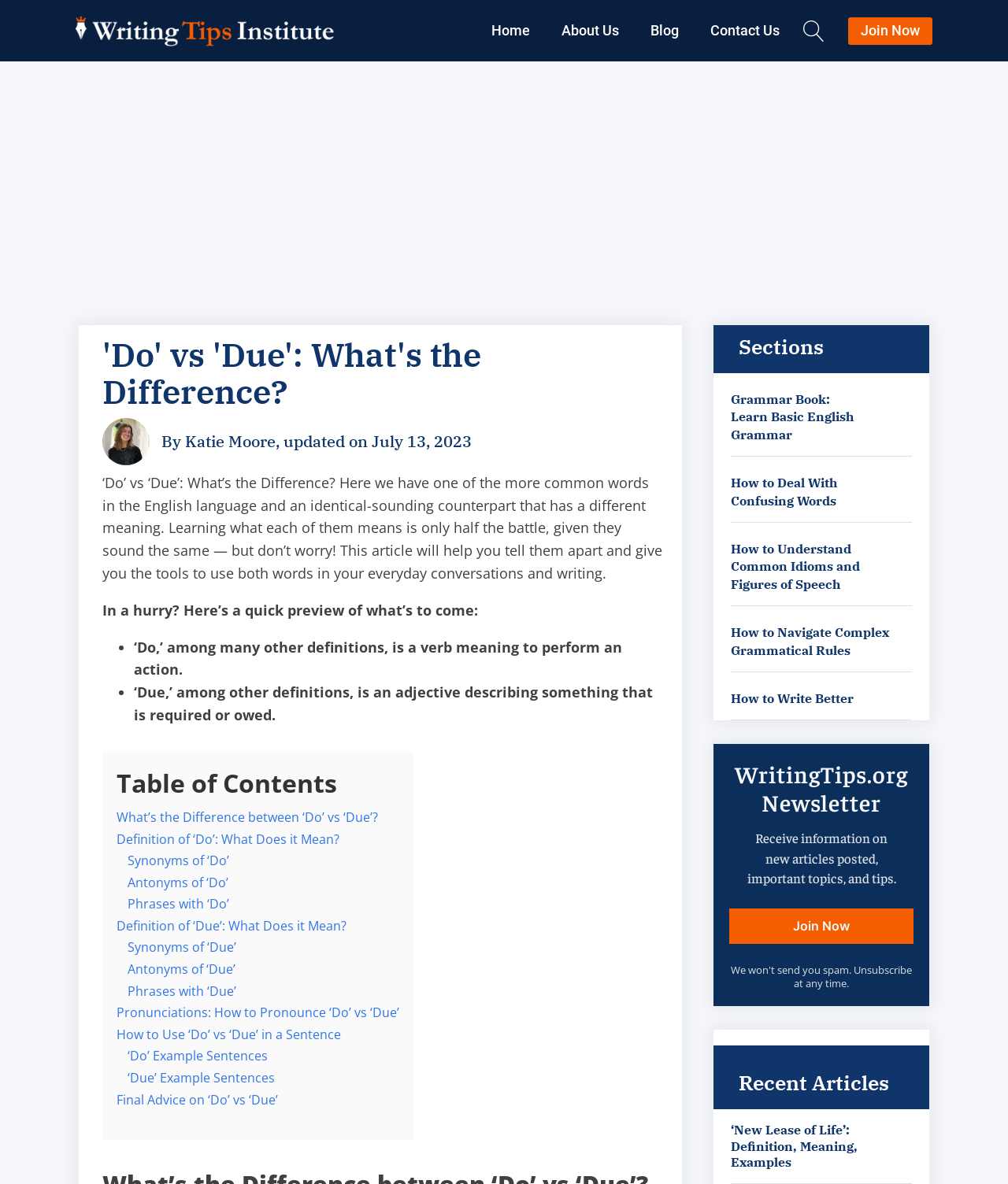Please determine the bounding box coordinates of the element's region to click in order to carry out the following instruction: "Learn about the definition of 'Do'". The coordinates should be four float numbers between 0 and 1, i.e., [left, top, right, bottom].

[0.116, 0.701, 0.337, 0.716]